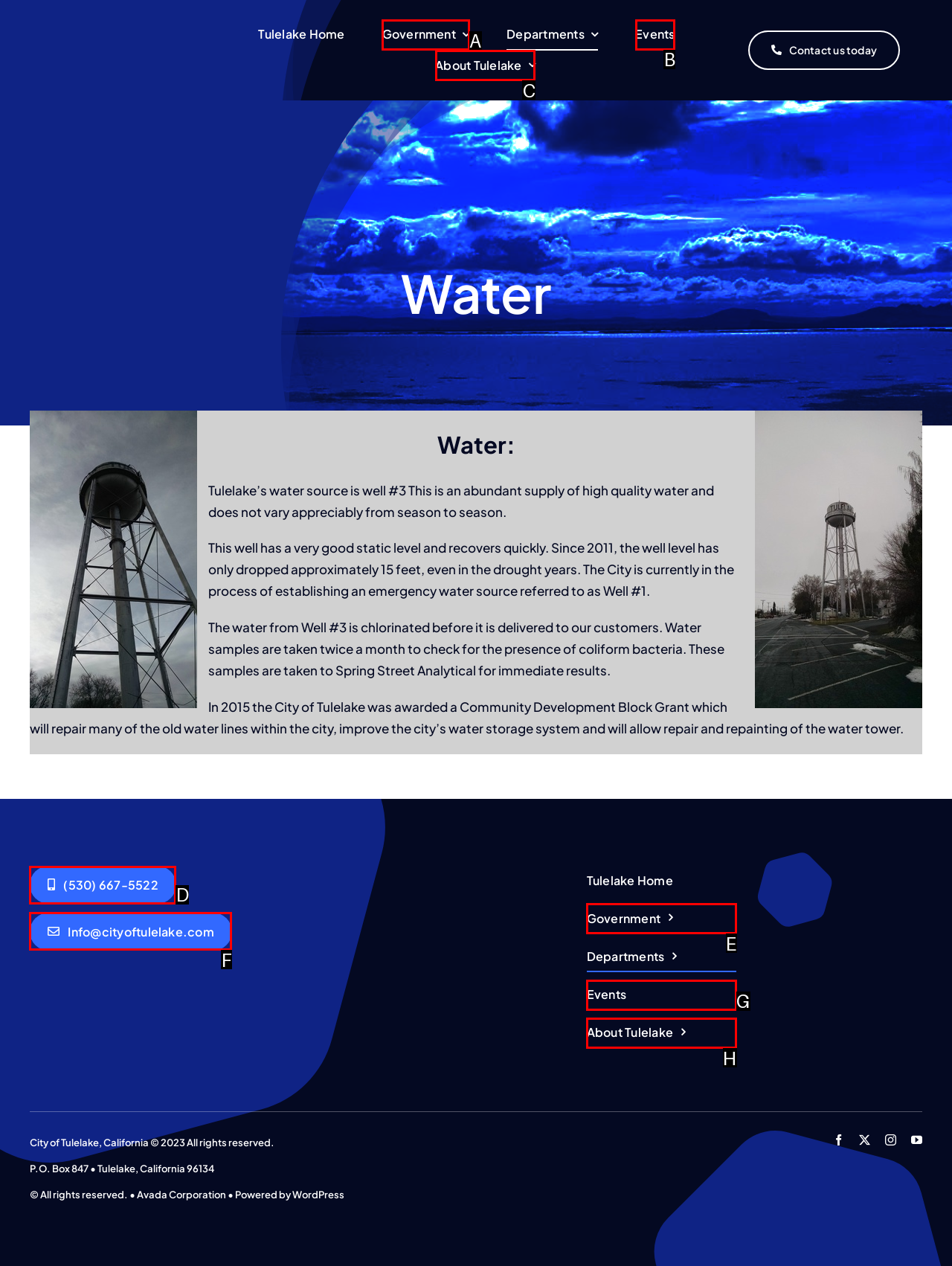Which HTML element should be clicked to complete the following task: Call (530) 667-5522?
Answer with the letter corresponding to the correct choice.

D